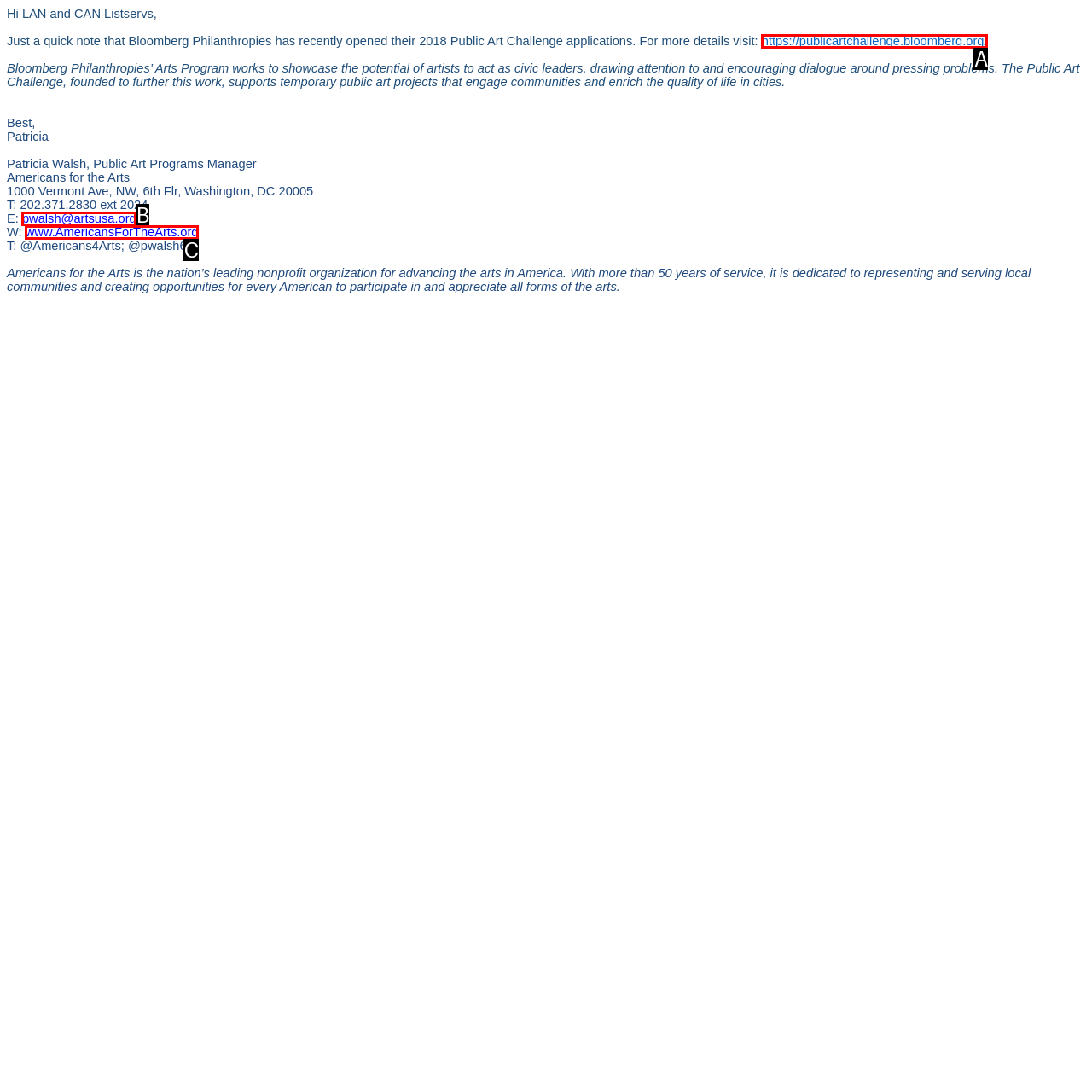Identify the option that corresponds to the description: www.AmericansForTheArts.org. Provide only the letter of the option directly.

C